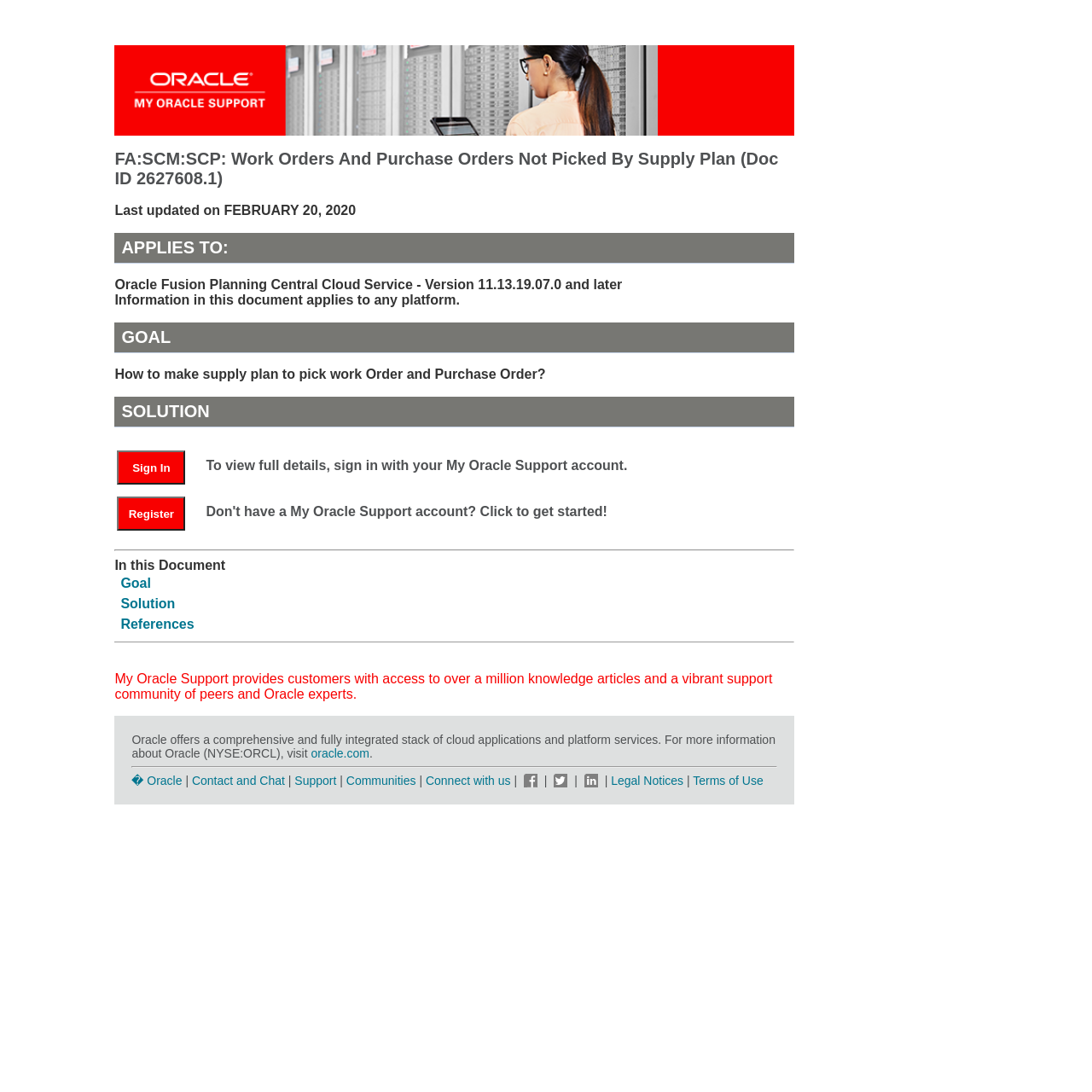Please identify the bounding box coordinates of the region to click in order to complete the given instruction: "View the goal of this document". The coordinates should be four float numbers between 0 and 1, i.e., [left, top, right, bottom].

[0.11, 0.526, 0.138, 0.542]